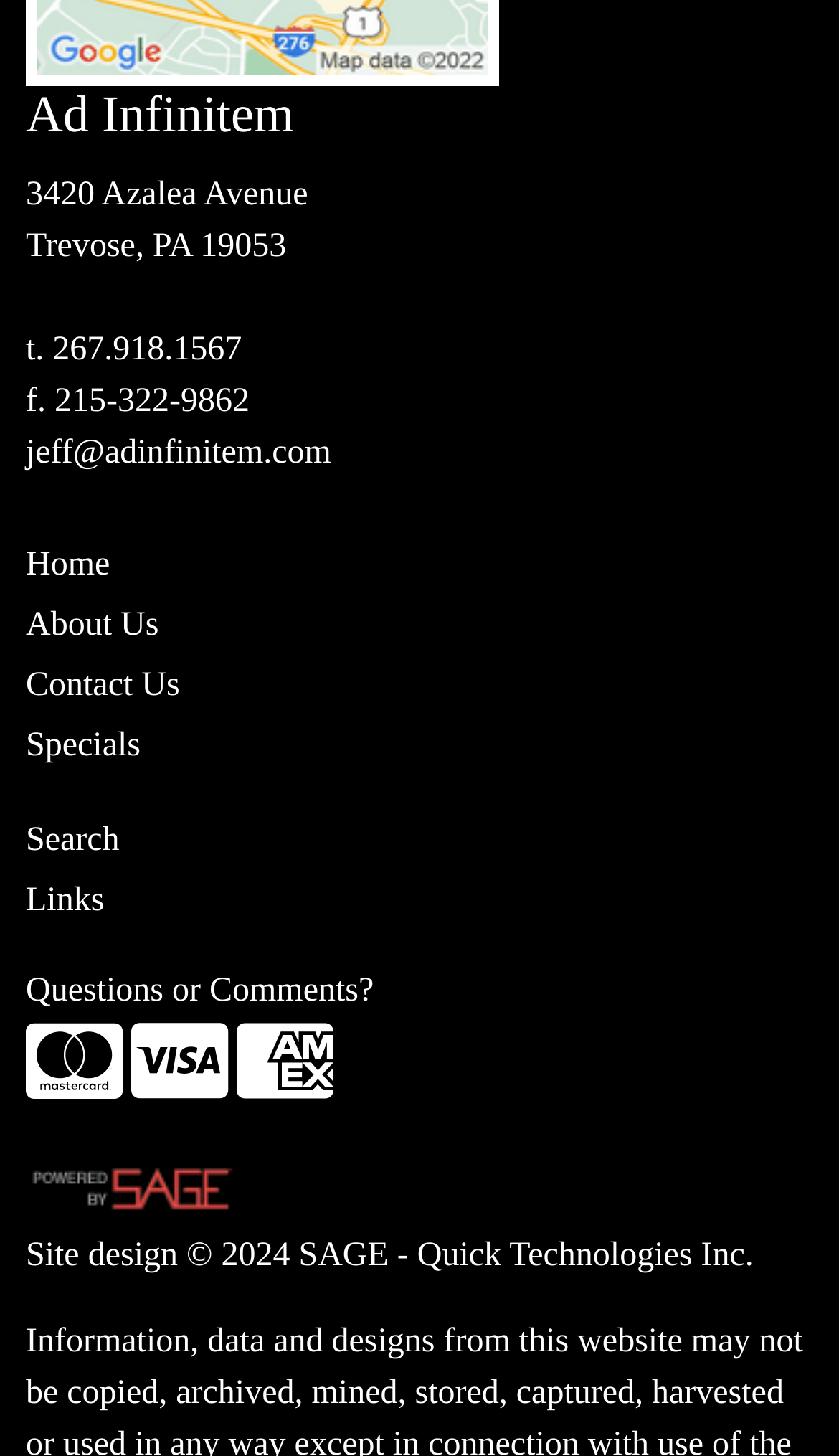What is the email address to contact Ad Infinitem?
Kindly offer a detailed explanation using the data available in the image.

The email address can be found in the top section of the webpage, where it is written as 'f. 215-322-9862 jeff@adinfinitem.com'.